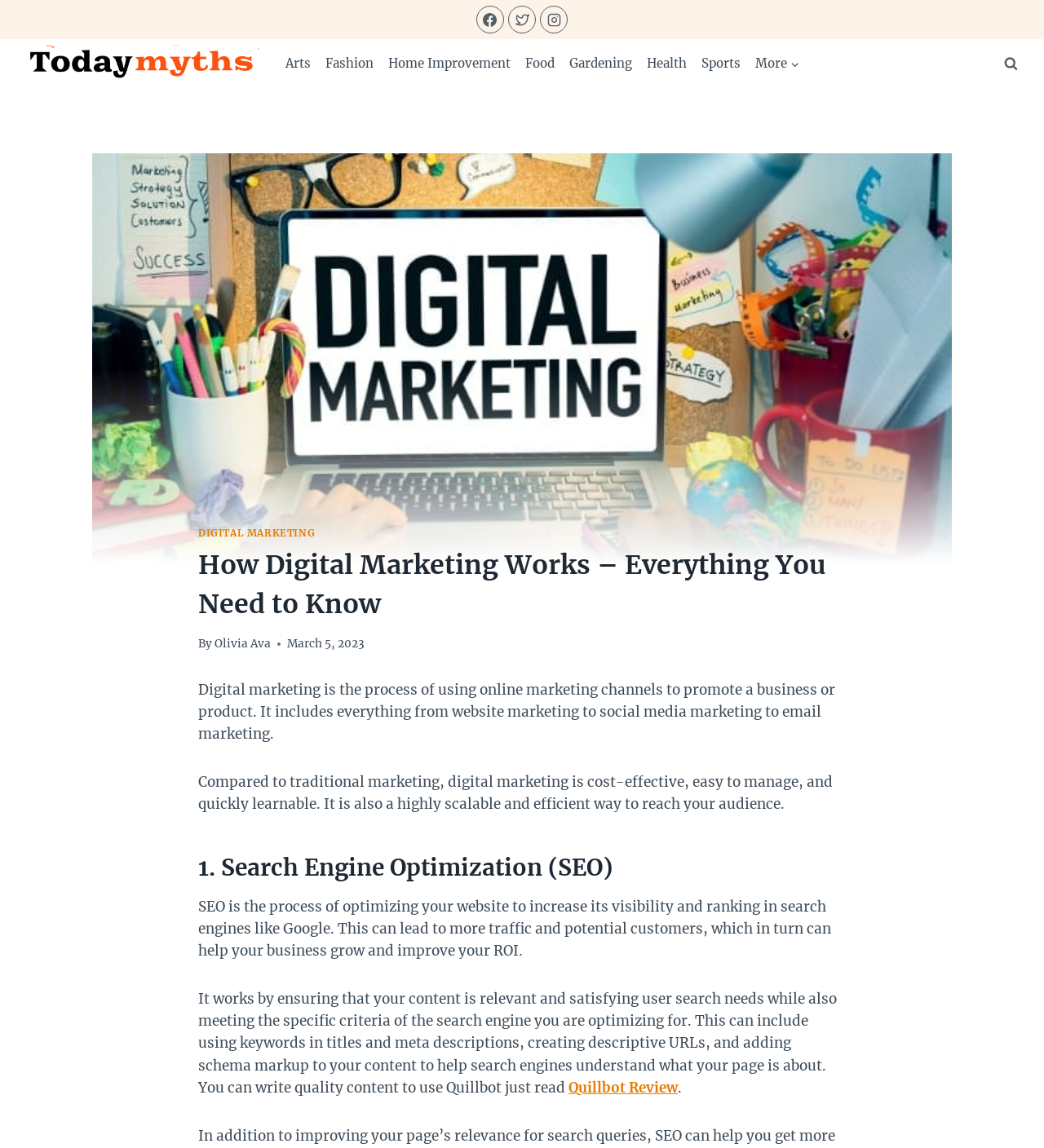Respond with a single word or phrase:
What is the topic of the first section?

Search Engine Optimization (SEO)